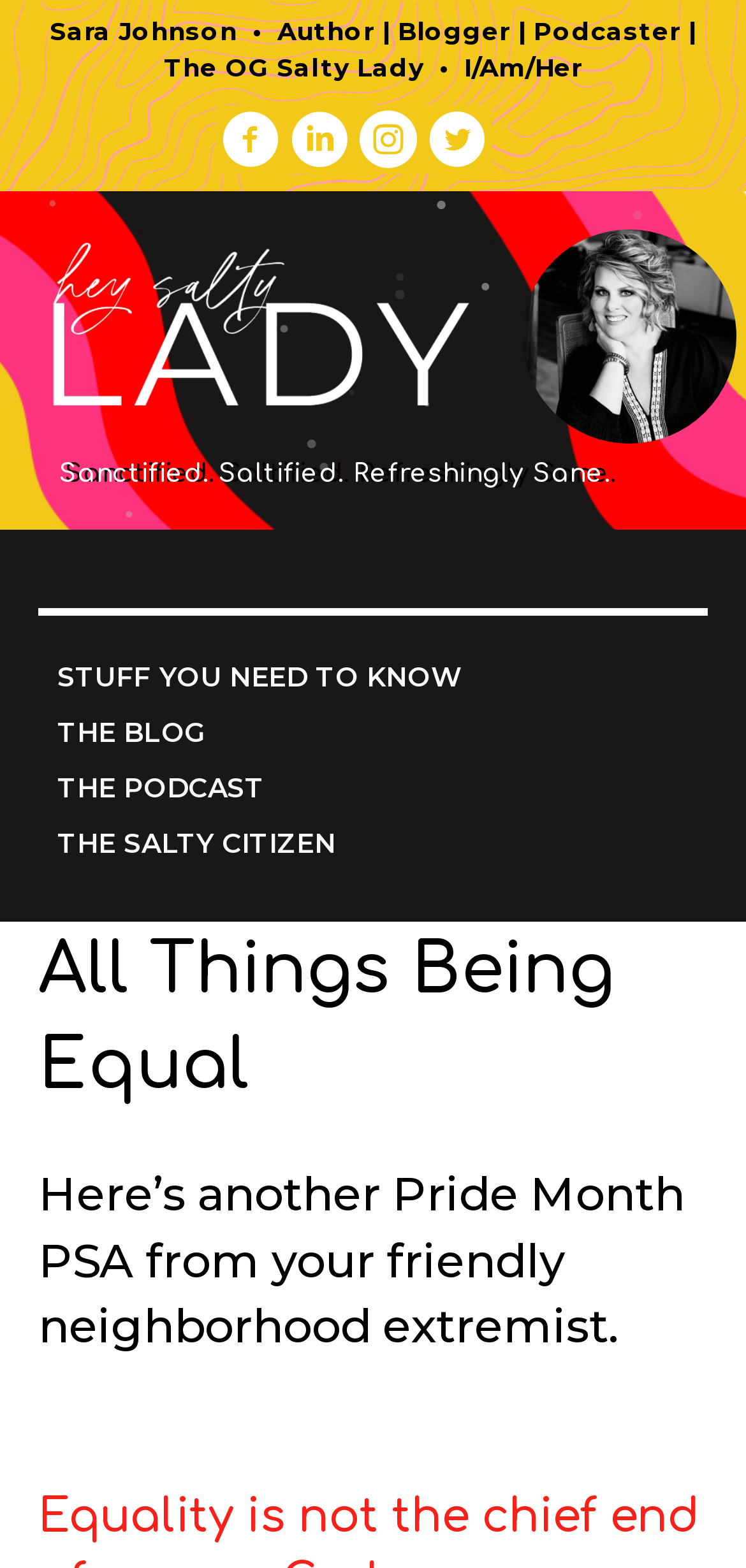Provide the bounding box coordinates of the HTML element described by the text: "The Blog".

[0.077, 0.453, 1.0, 0.488]